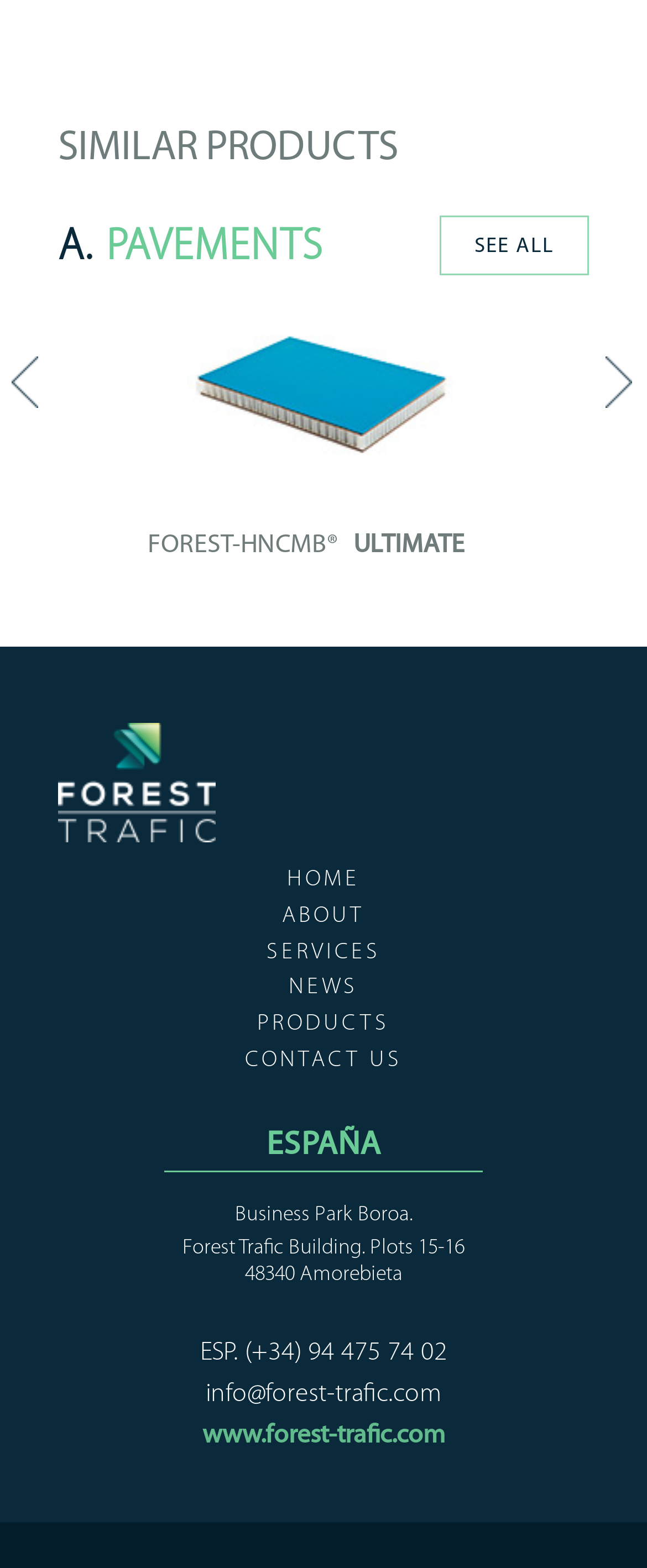What is the address of the company?
Offer a detailed and full explanation in response to the question.

The company address can be found at the bottom of the webpage, where it says 'Business Park Boroa. Forest Trafic Building. Plots 15-16 48340 Amorebieta'.